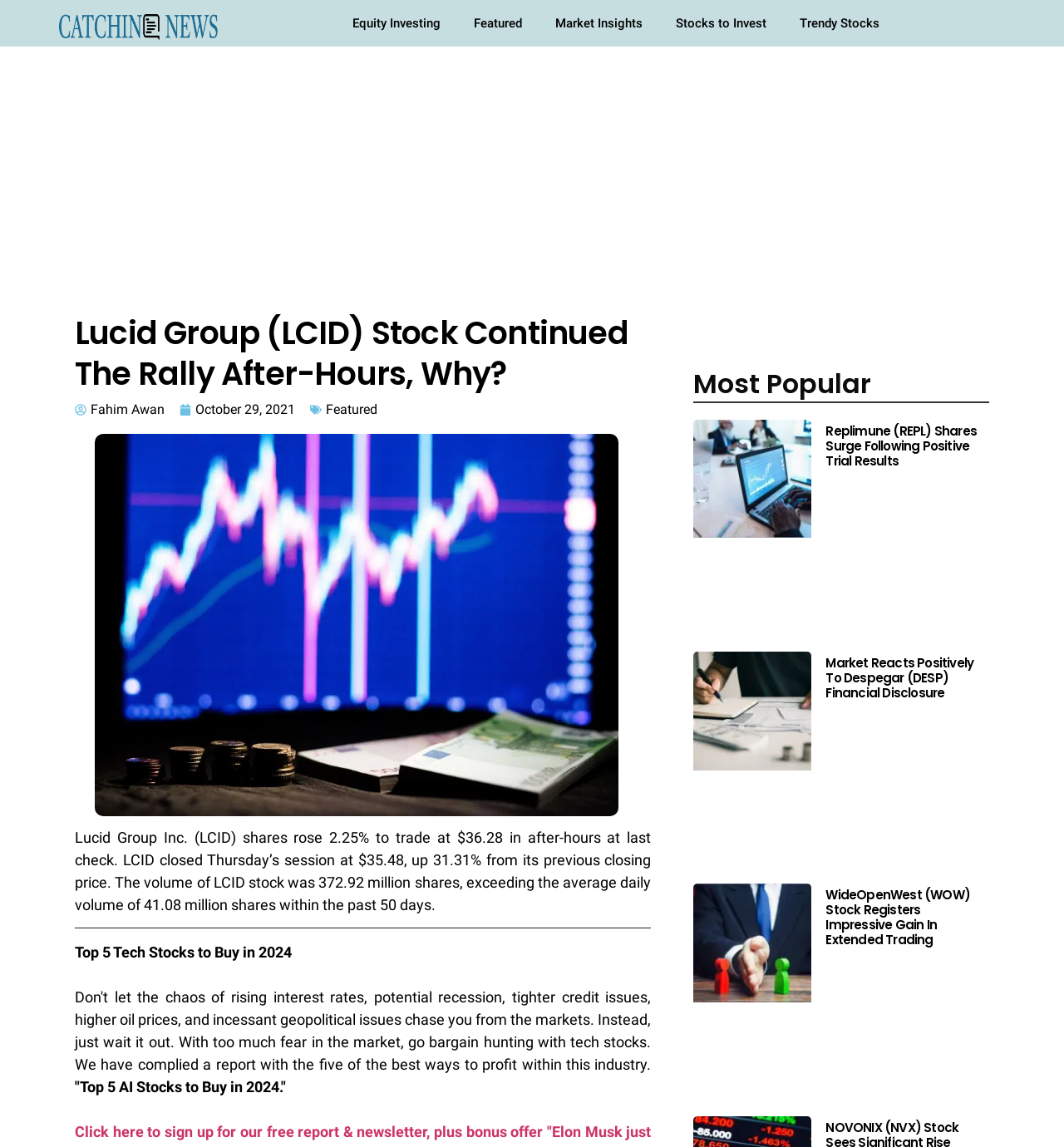Please provide a comprehensive answer to the question below using the information from the image: How many shares of LCID stock were traded?

The answer can be found in the paragraph of text that describes the stock price of Lucid Group Inc. (LCID). The text states that the volume of LCID stock was 372.92 million shares, exceeding the average daily volume of 41.08 million shares within the past 50 days.